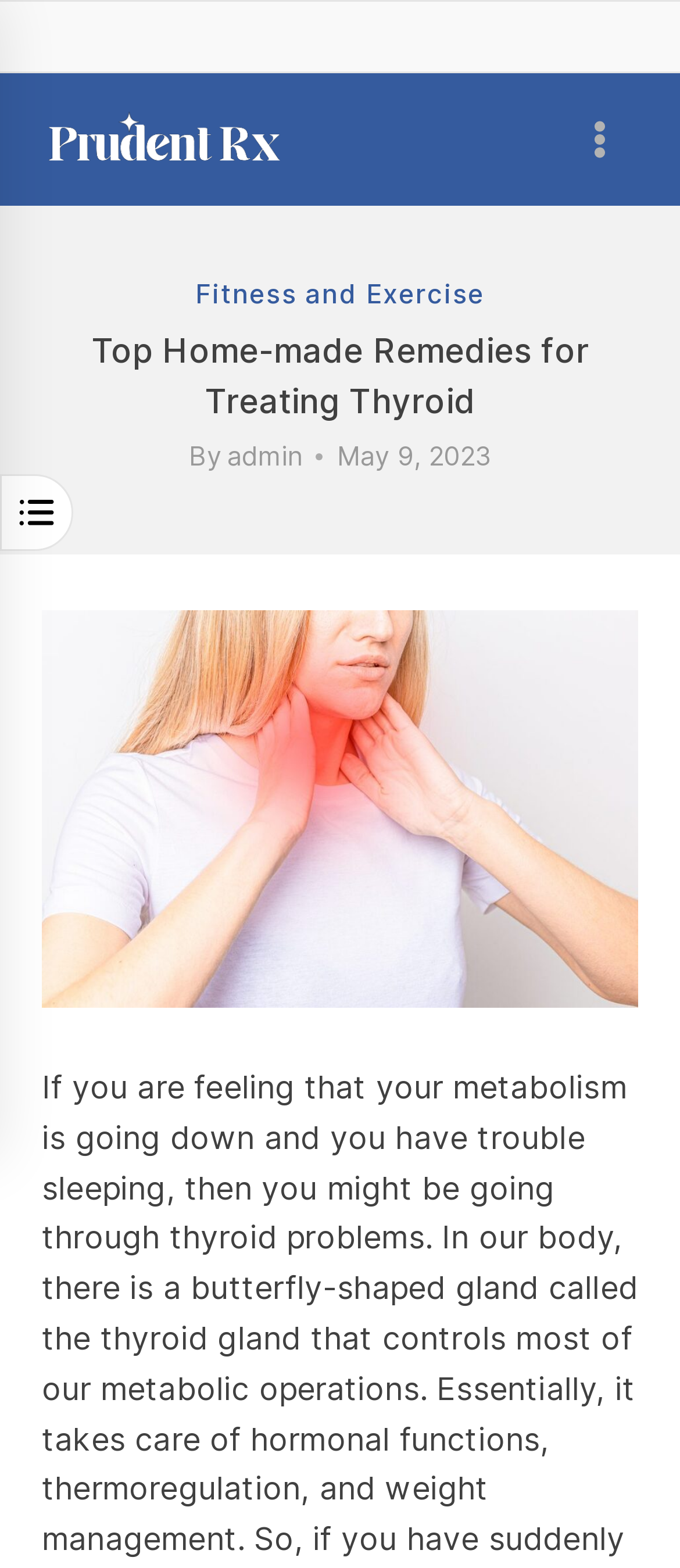What is the category of the link on the top left?
Utilize the image to construct a detailed and well-explained answer.

I found the category of the link by looking at the text 'Fitness and Exercise' associated with the link, which suggests that it belongs to the category of fitness and exercise.